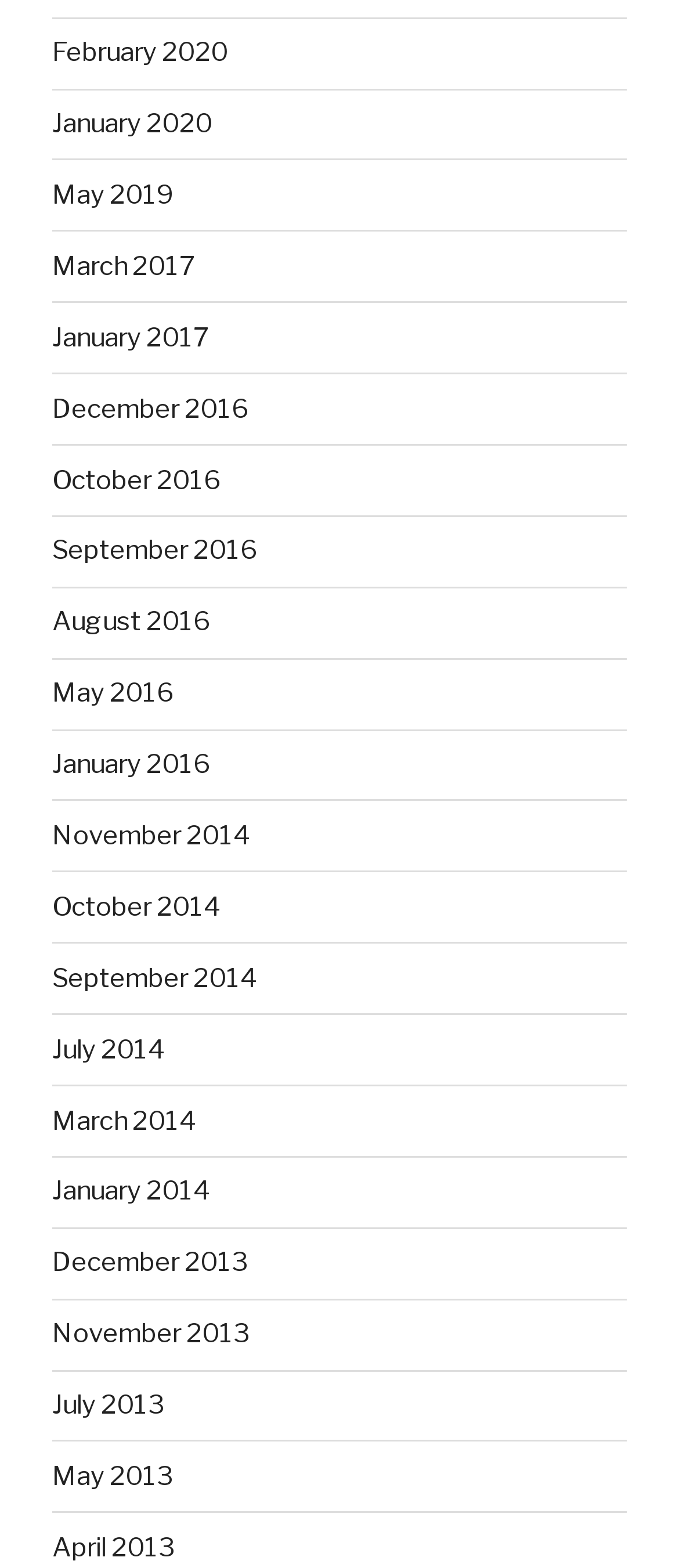Please find the bounding box coordinates of the clickable region needed to complete the following instruction: "view February 2020". The bounding box coordinates must consist of four float numbers between 0 and 1, i.e., [left, top, right, bottom].

[0.077, 0.024, 0.336, 0.043]